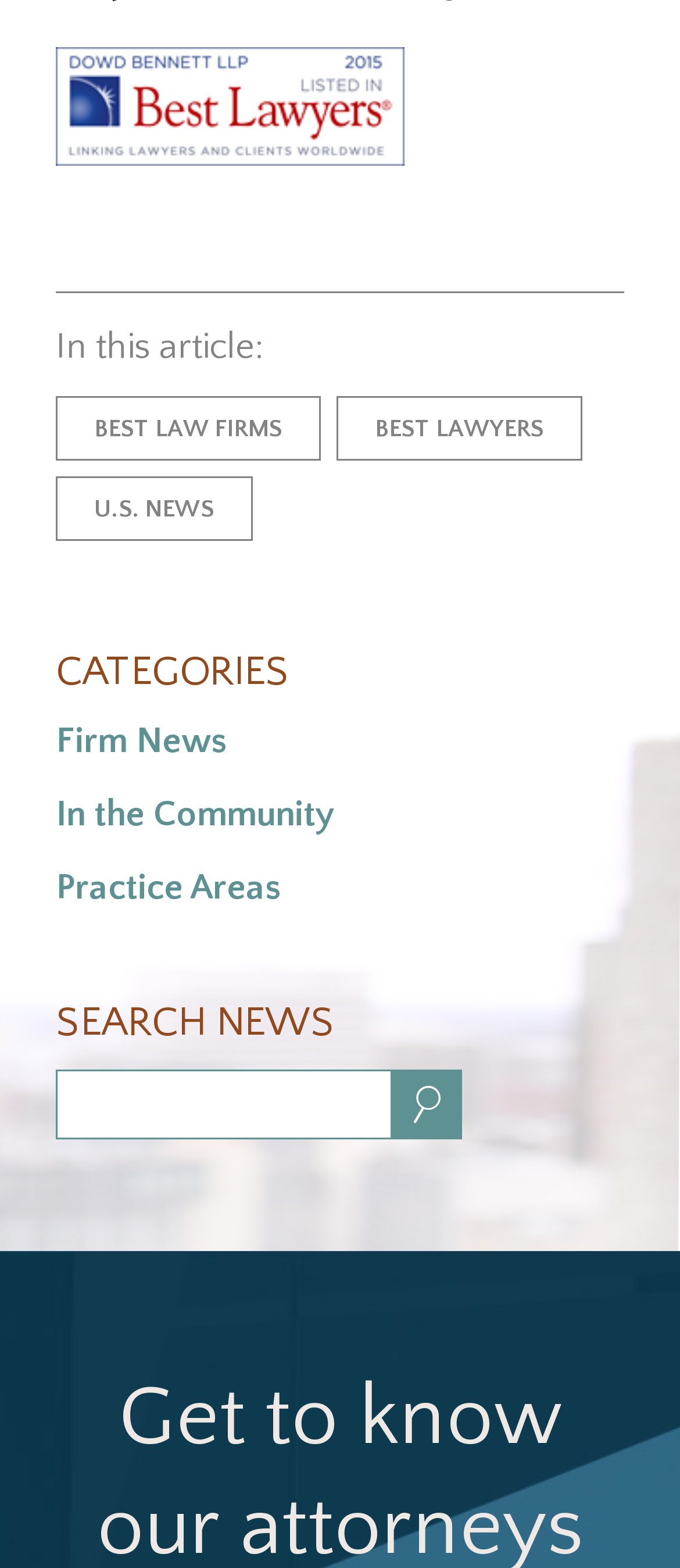Please locate the bounding box coordinates of the element that should be clicked to complete the given instruction: "View Practice Areas".

[0.082, 0.553, 0.413, 0.579]